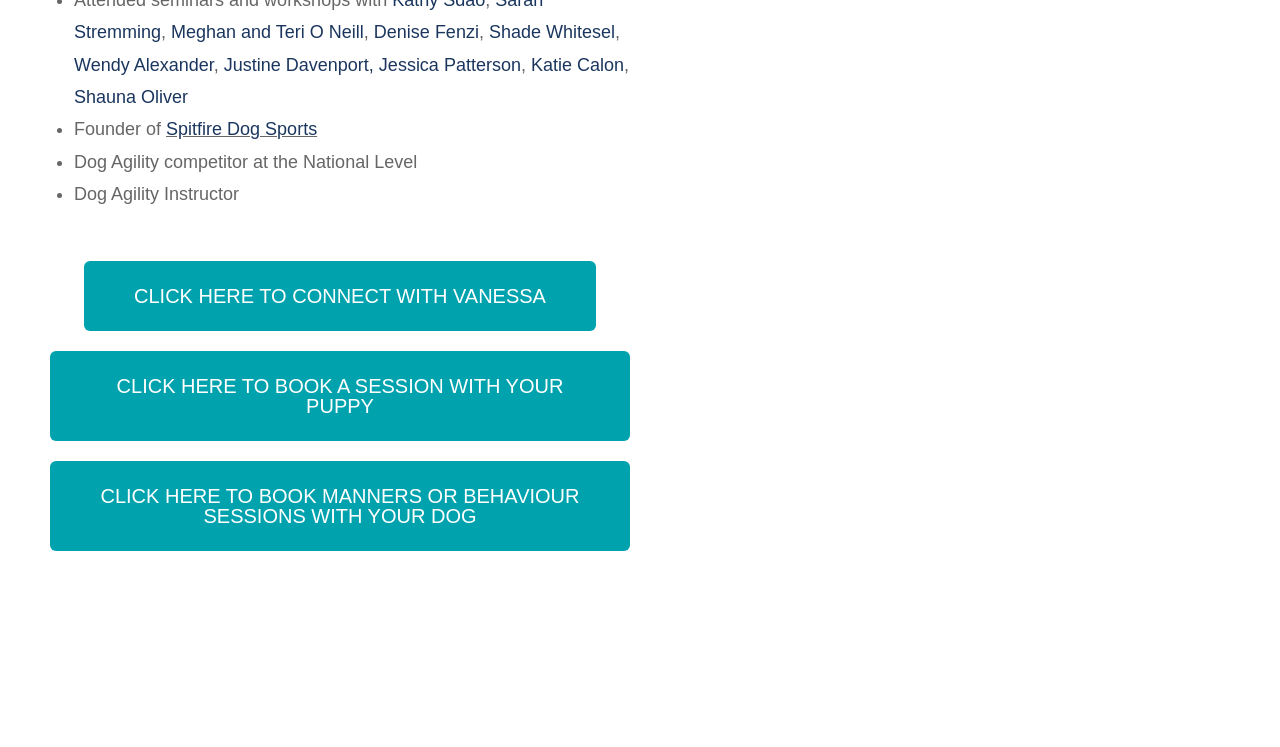How many links are on this webpage?
Look at the image and answer with only one word or phrase.

9